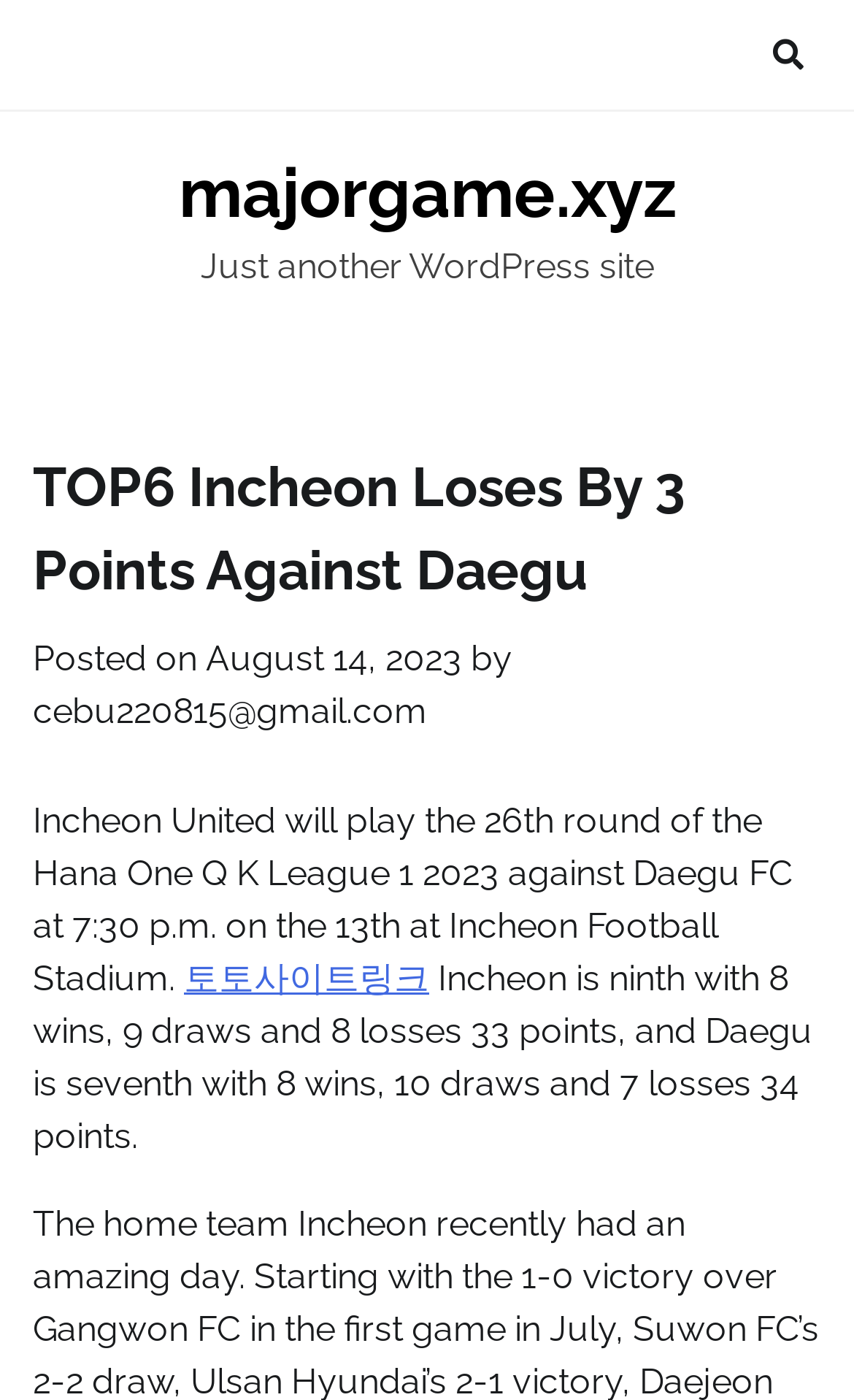Respond with a single word or phrase to the following question: What is the current ranking of Incheon United?

9th